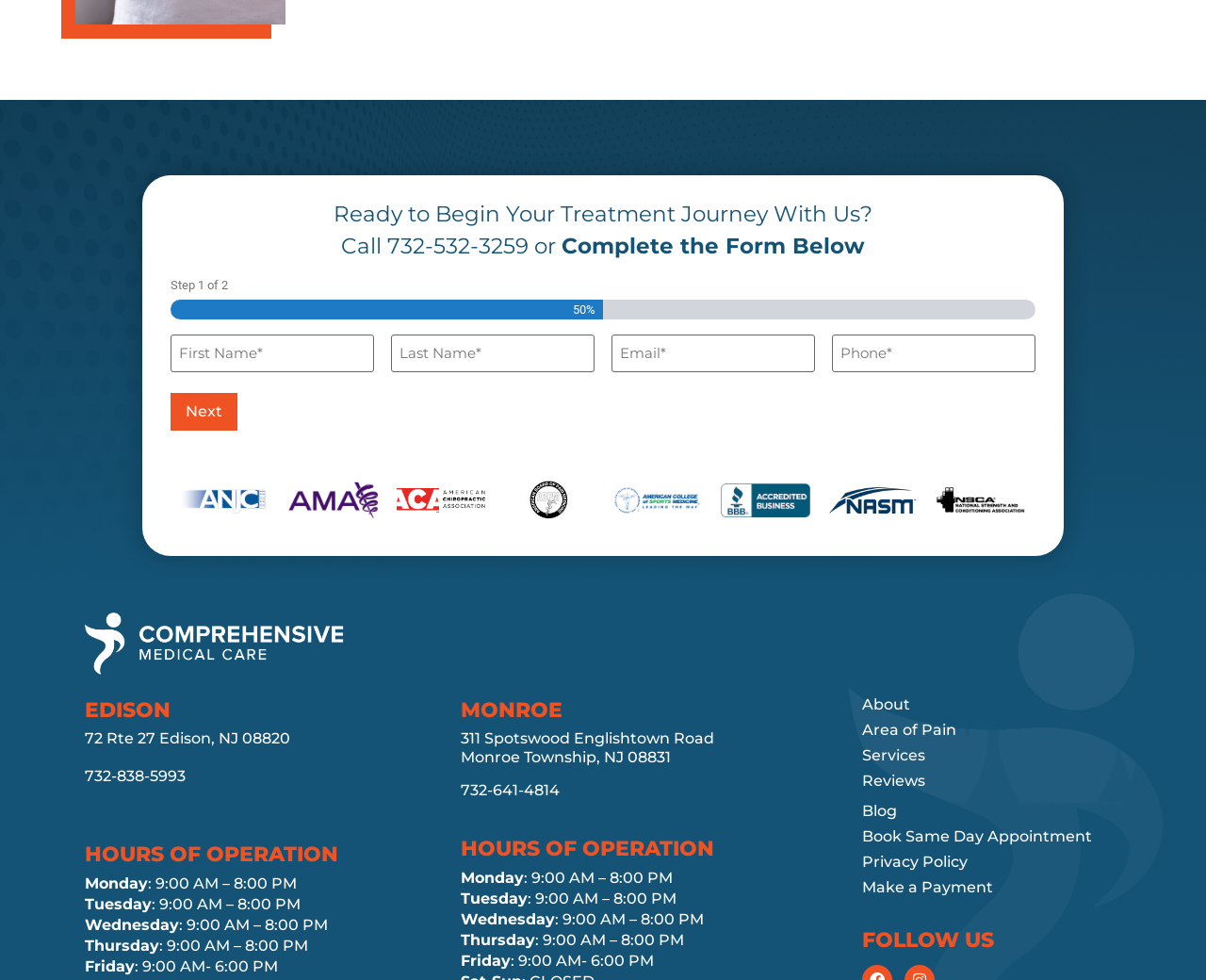Determine the bounding box coordinates of the clickable element necessary to fulfill the instruction: "Click next". Provide the coordinates as four float numbers within the 0 to 1 range, i.e., [left, top, right, bottom].

[0.141, 0.401, 0.197, 0.44]